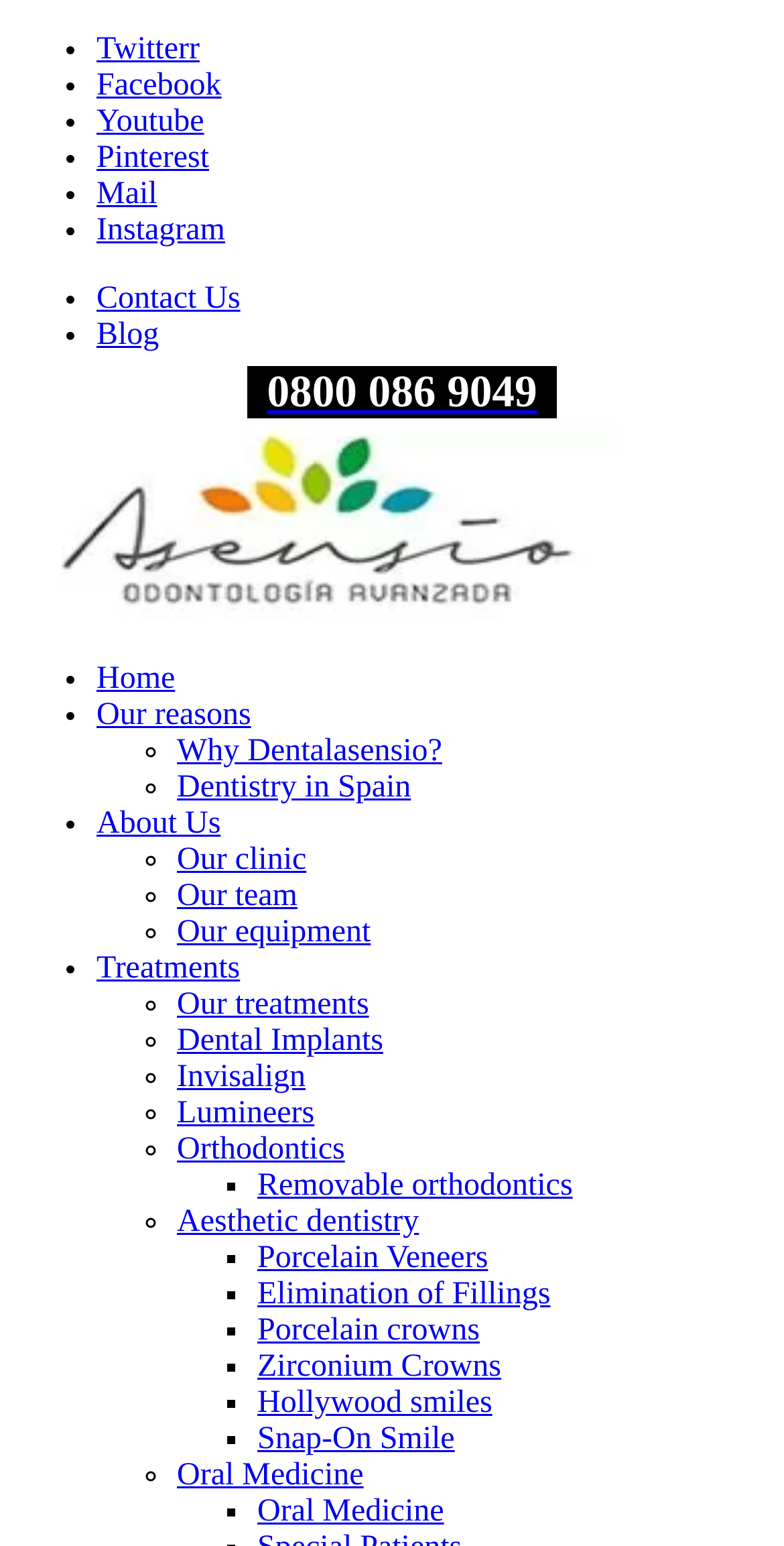What is the relationship between a stomatologist and the stomach? Examine the screenshot and reply using just one word or a brief phrase.

None